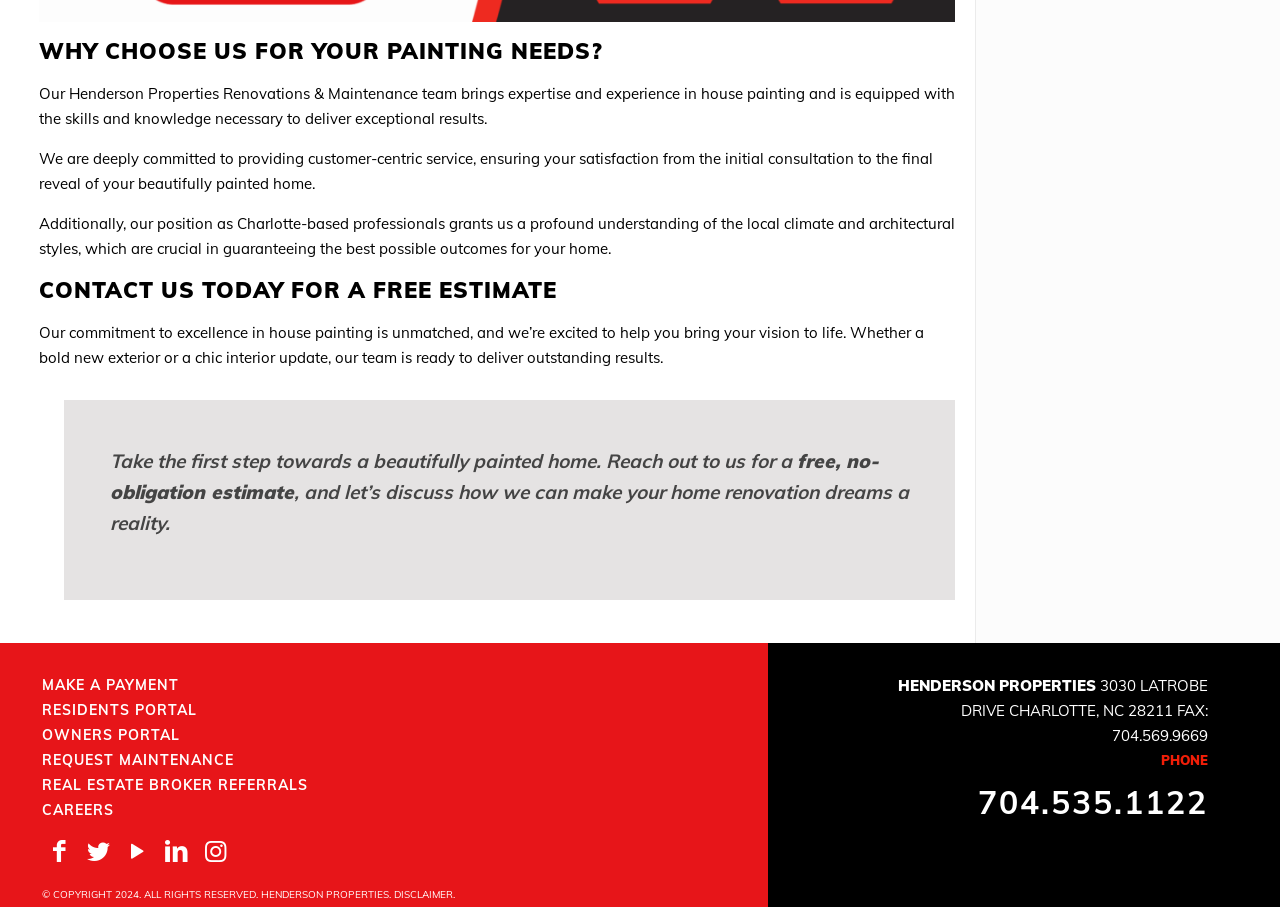Indicate the bounding box coordinates of the clickable region to achieve the following instruction: "Make a payment online."

[0.033, 0.742, 0.649, 0.77]